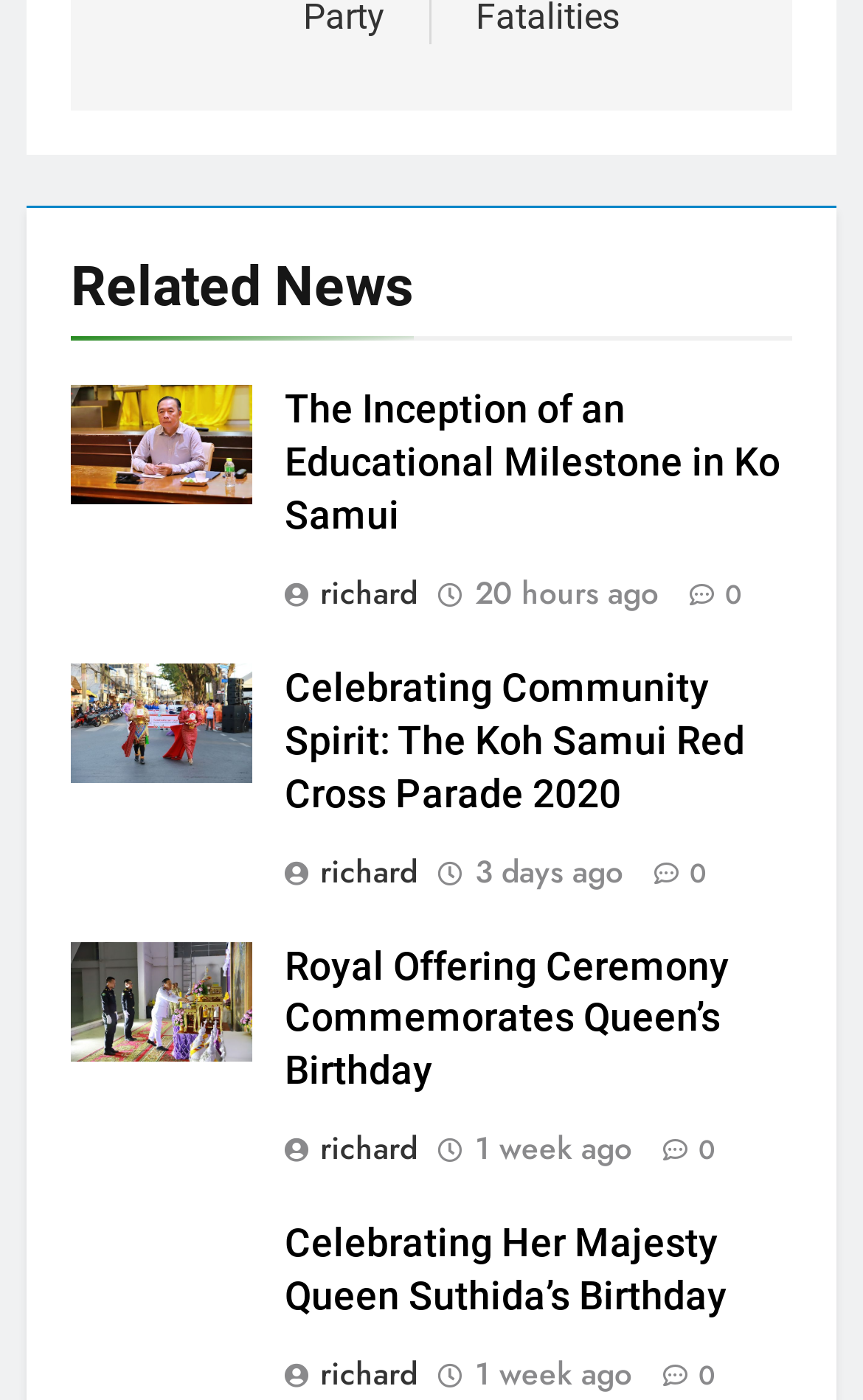Please specify the bounding box coordinates of the clickable region necessary for completing the following instruction: "Check the time '20 hours ago'". The coordinates must consist of four float numbers between 0 and 1, i.e., [left, top, right, bottom].

[0.55, 0.407, 0.763, 0.439]